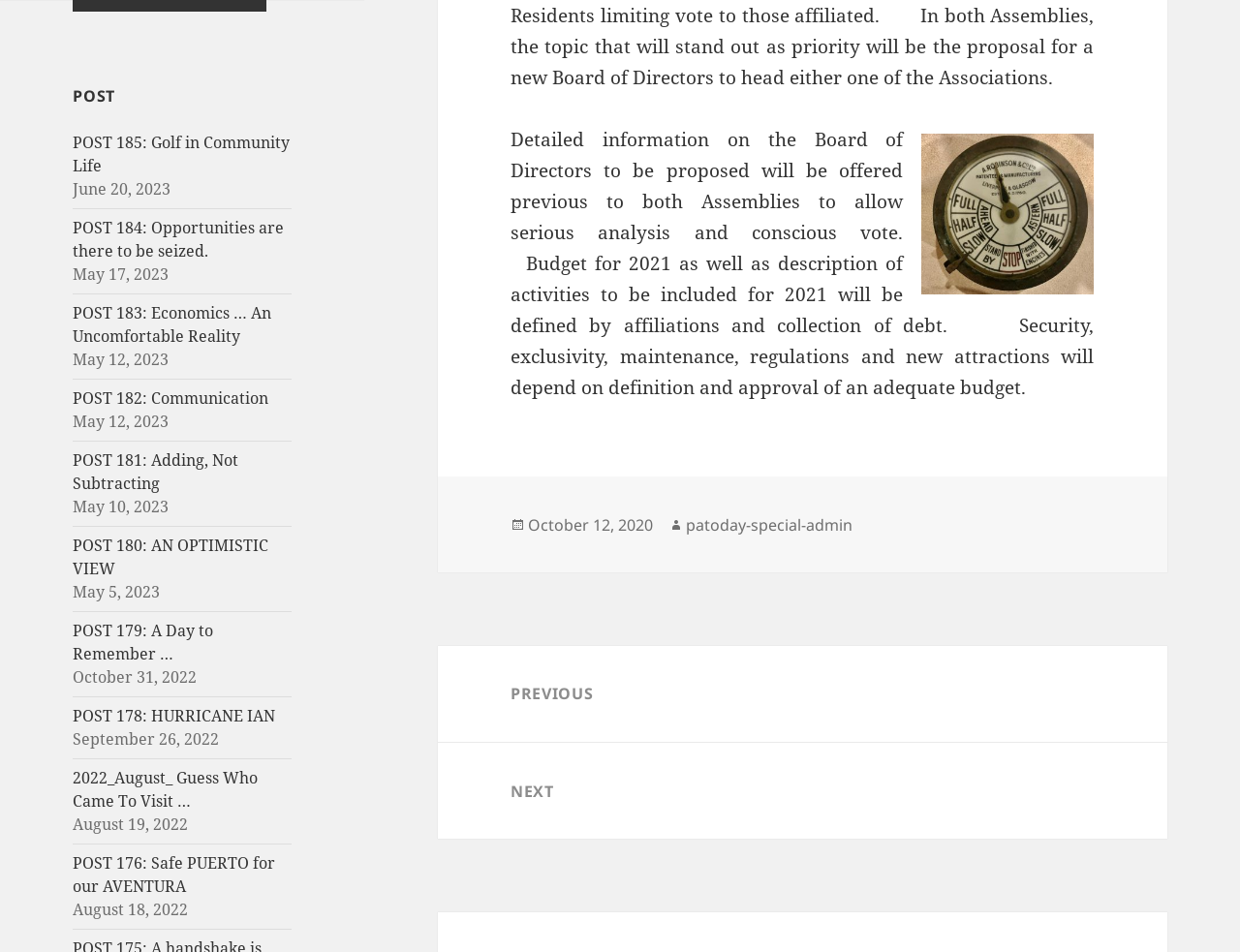Please determine the bounding box coordinates of the clickable area required to carry out the following instruction: "Click on the 'POST 185: Golf in Community Life' link". The coordinates must be four float numbers between 0 and 1, represented as [left, top, right, bottom].

[0.059, 0.139, 0.234, 0.186]